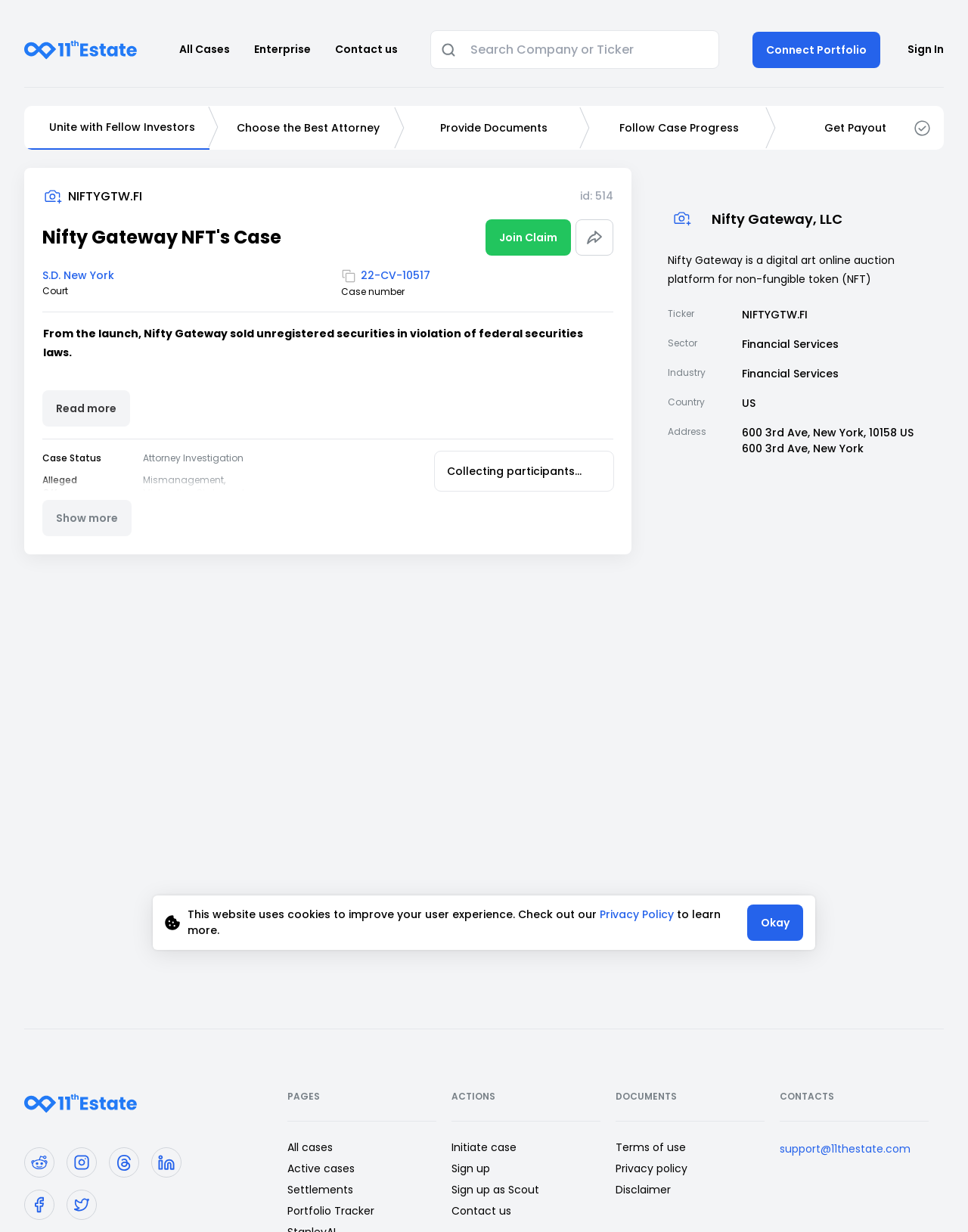Please identify and generate the text content of the webpage's main heading.

Nifty Gateway NFT's Case